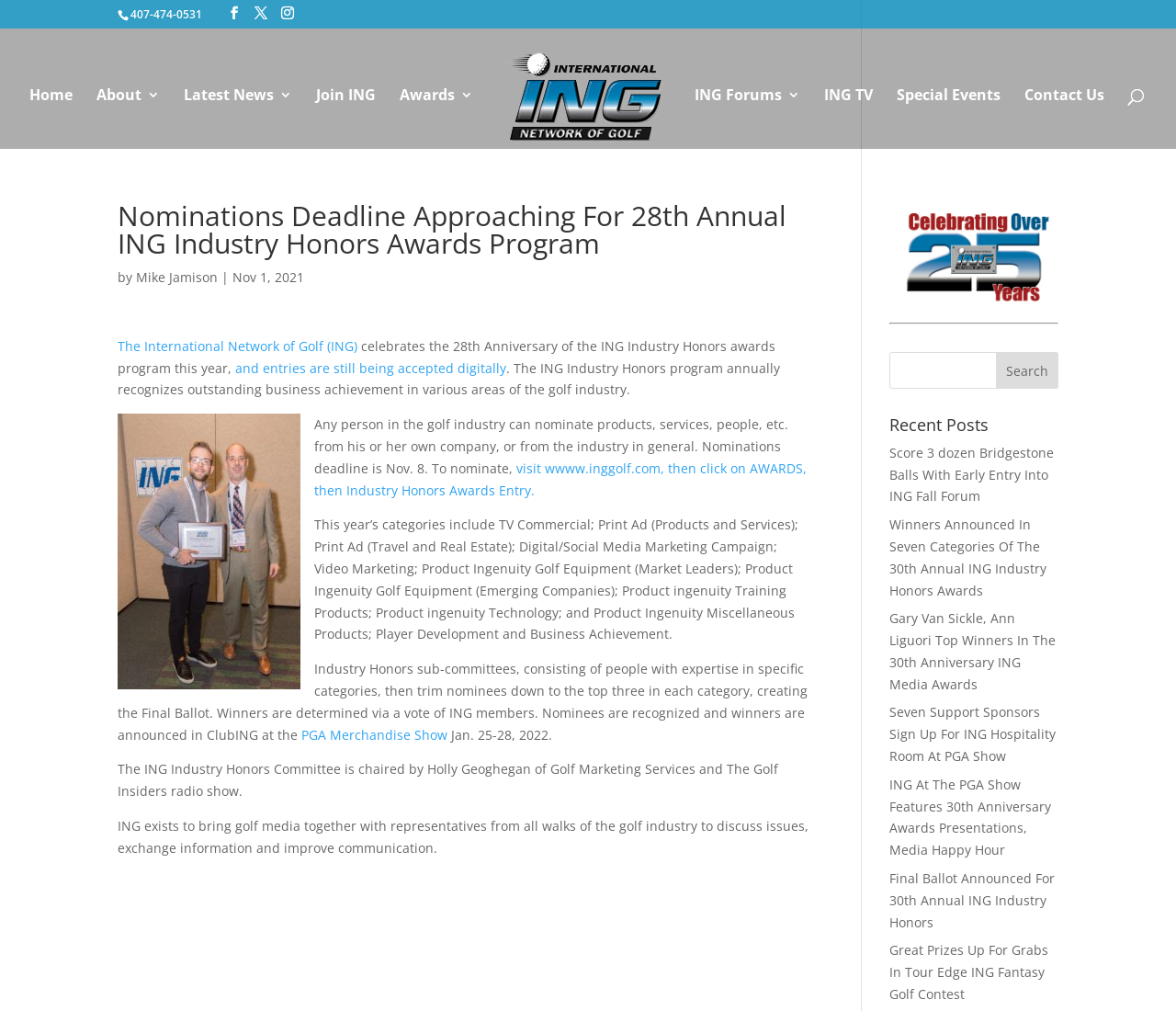Please determine the bounding box coordinates of the element's region to click for the following instruction: "Click on the 'Preethi' link".

None